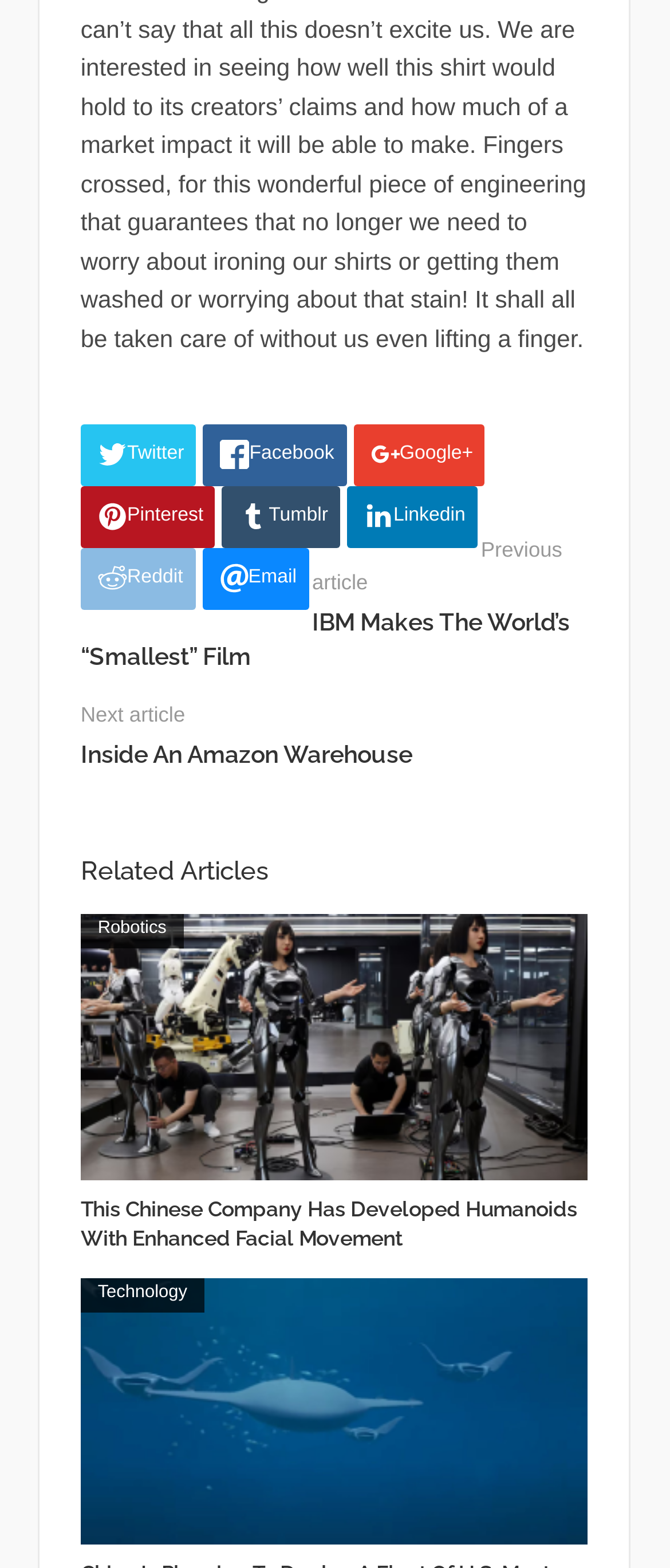Respond with a single word or phrase to the following question: What is the topic of the second related article?

Robotics